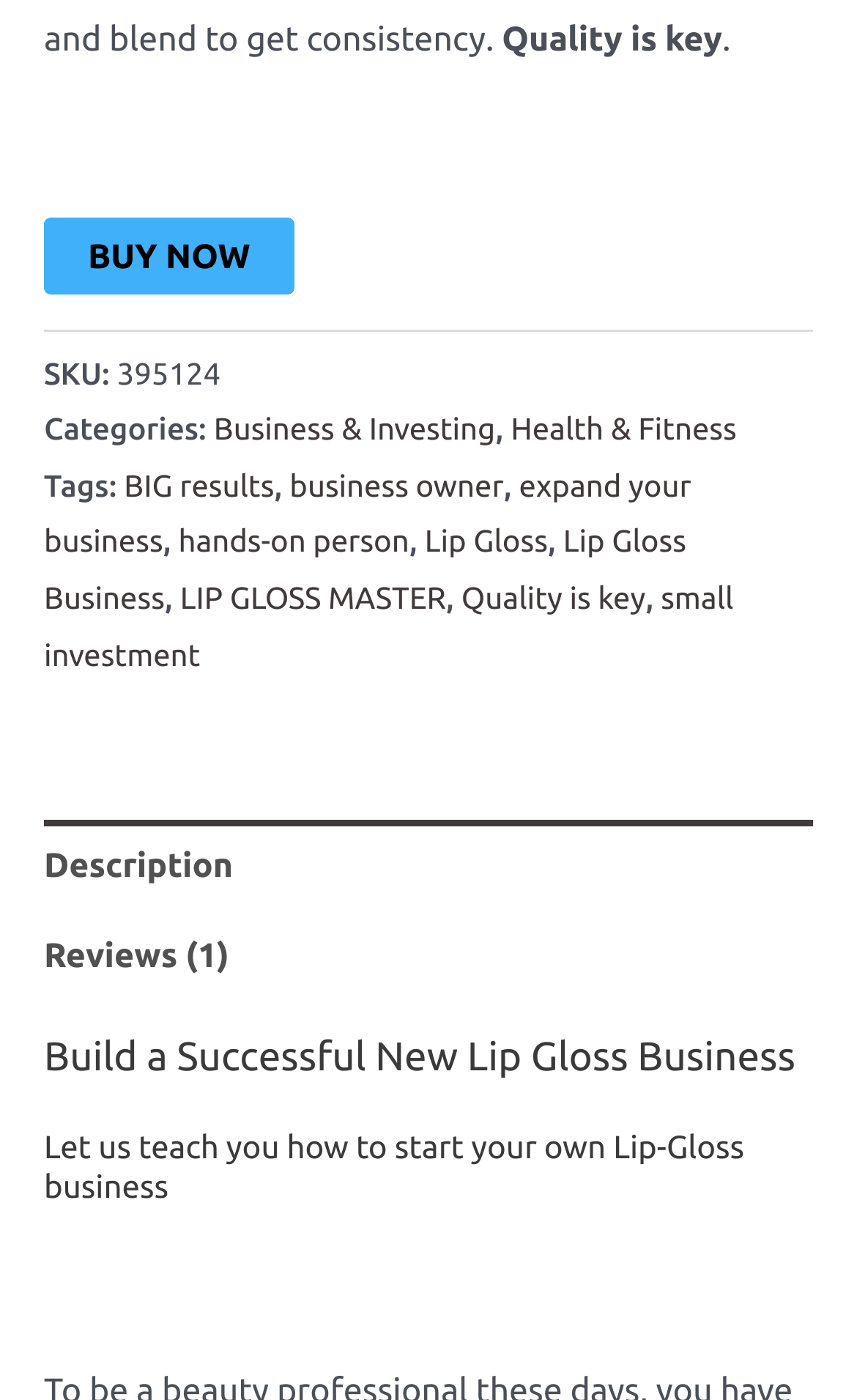What is the product's SKU?
Examine the image and give a concise answer in one word or a short phrase.

395124